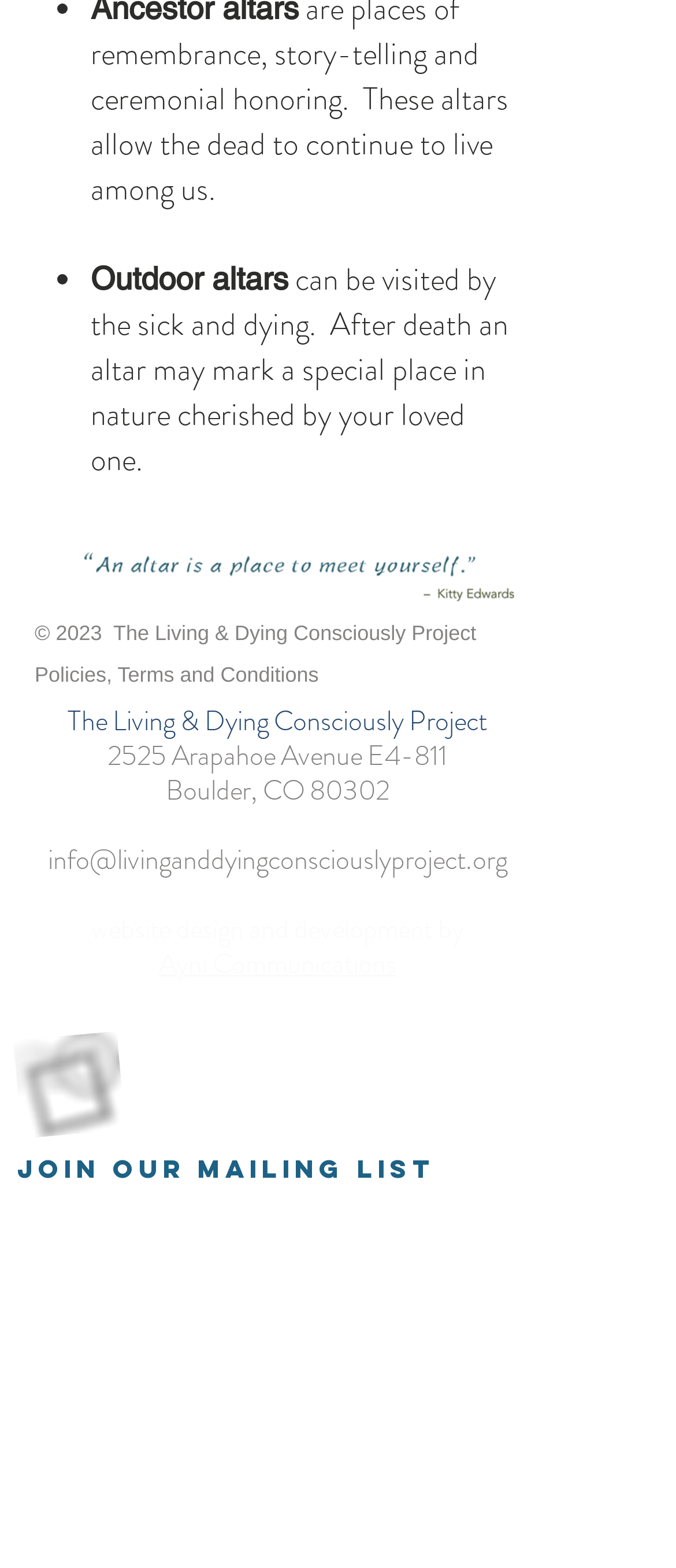Extract the bounding box coordinates for the HTML element that matches this description: "810 212 4100". The coordinates should be four float numbers between 0 and 1, i.e., [left, top, right, bottom].

None